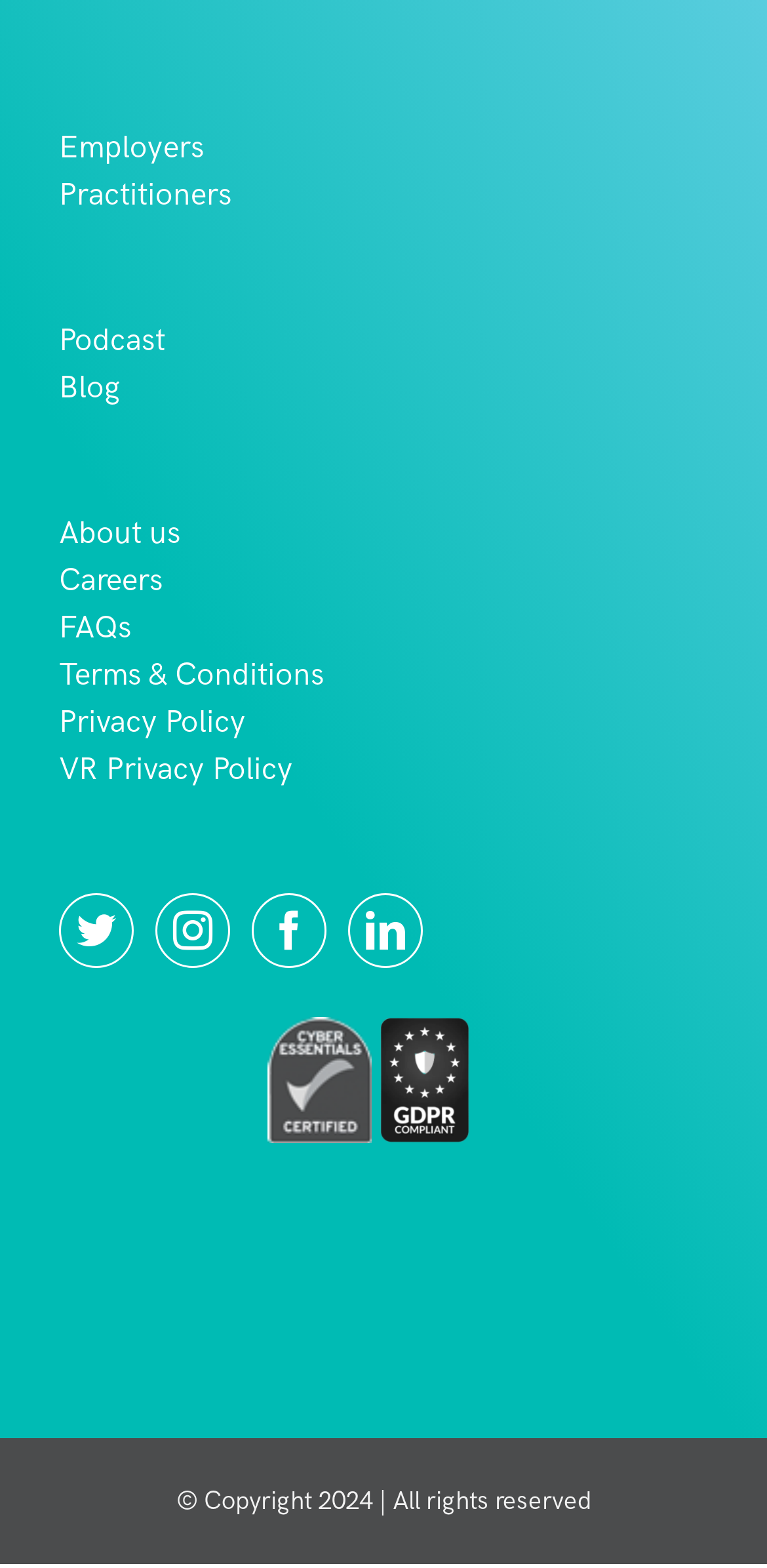Please identify the bounding box coordinates of the element that needs to be clicked to execute the following command: "Check the FAQs". Provide the bounding box using four float numbers between 0 and 1, formatted as [left, top, right, bottom].

[0.077, 0.388, 0.172, 0.412]